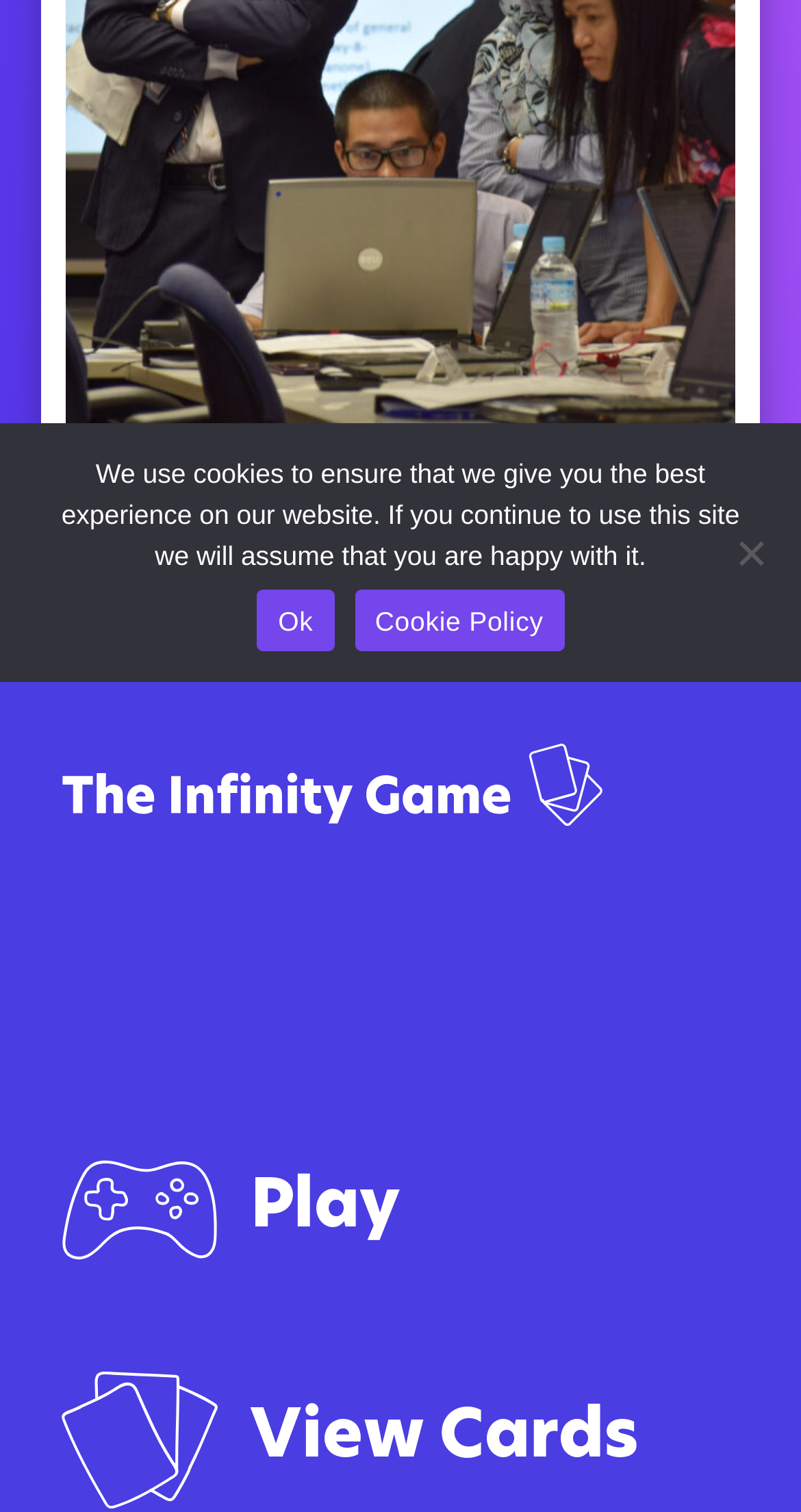Determine the bounding box of the UI element mentioned here: "Cookie Policy". The coordinates must be in the format [left, top, right, bottom] with values ranging from 0 to 1.

[0.442, 0.39, 0.704, 0.431]